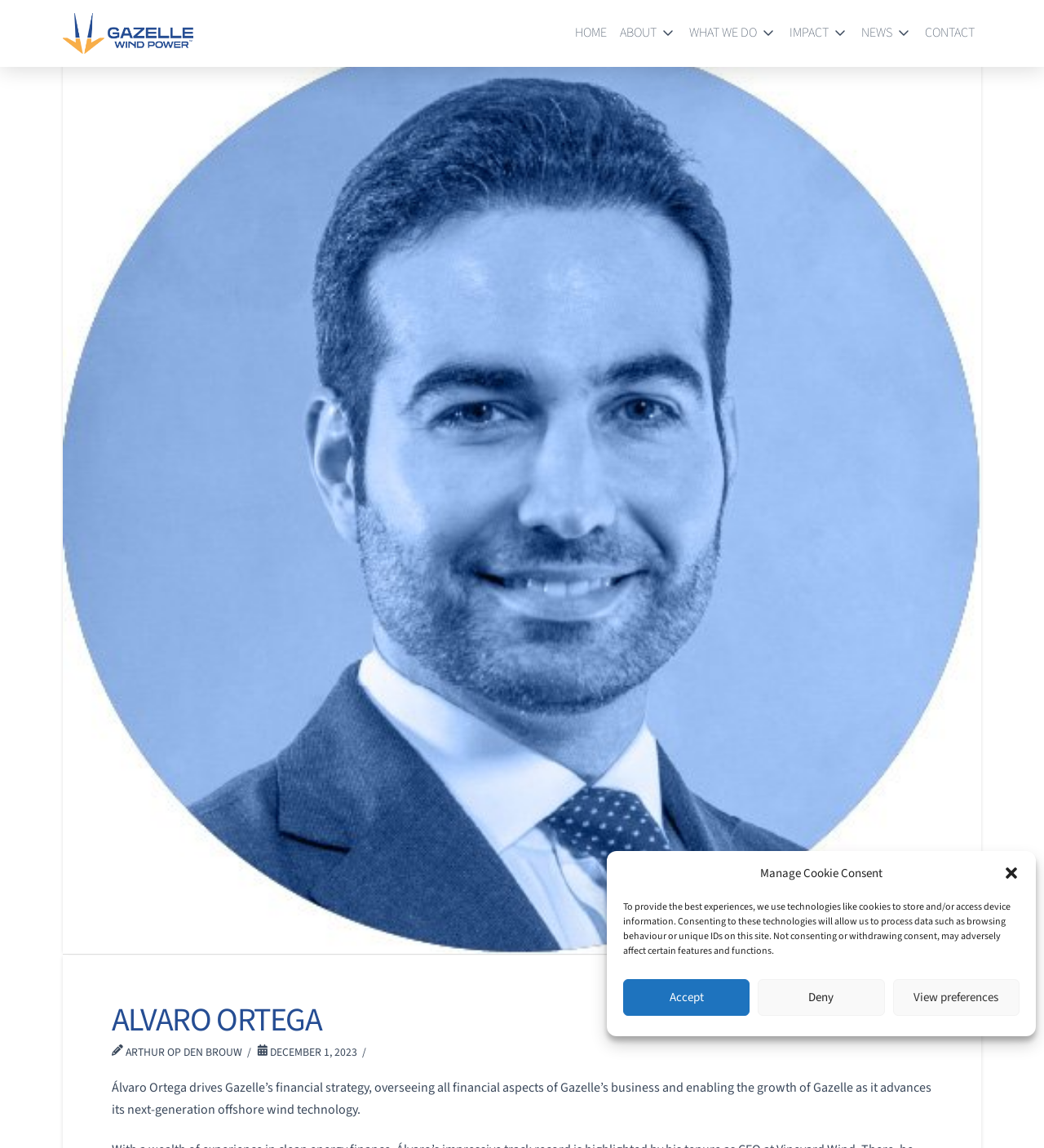Give a short answer using one word or phrase for the question:
What is the name of the company?

Gazelle Wind Power